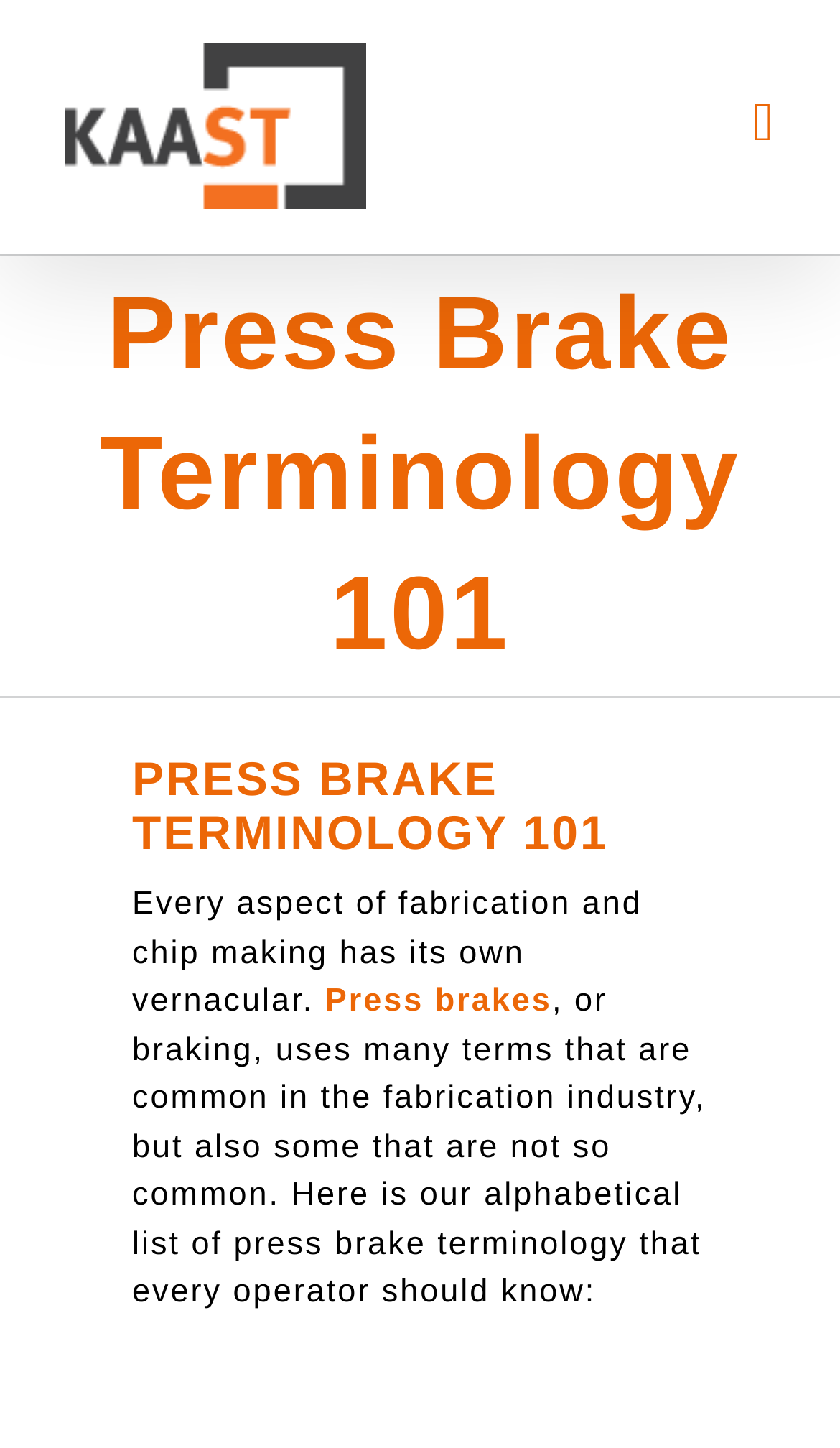Give a concise answer using one word or a phrase to the following question:
What is the relationship between press brakes and fabrication?

Press brakes are used in fabrication